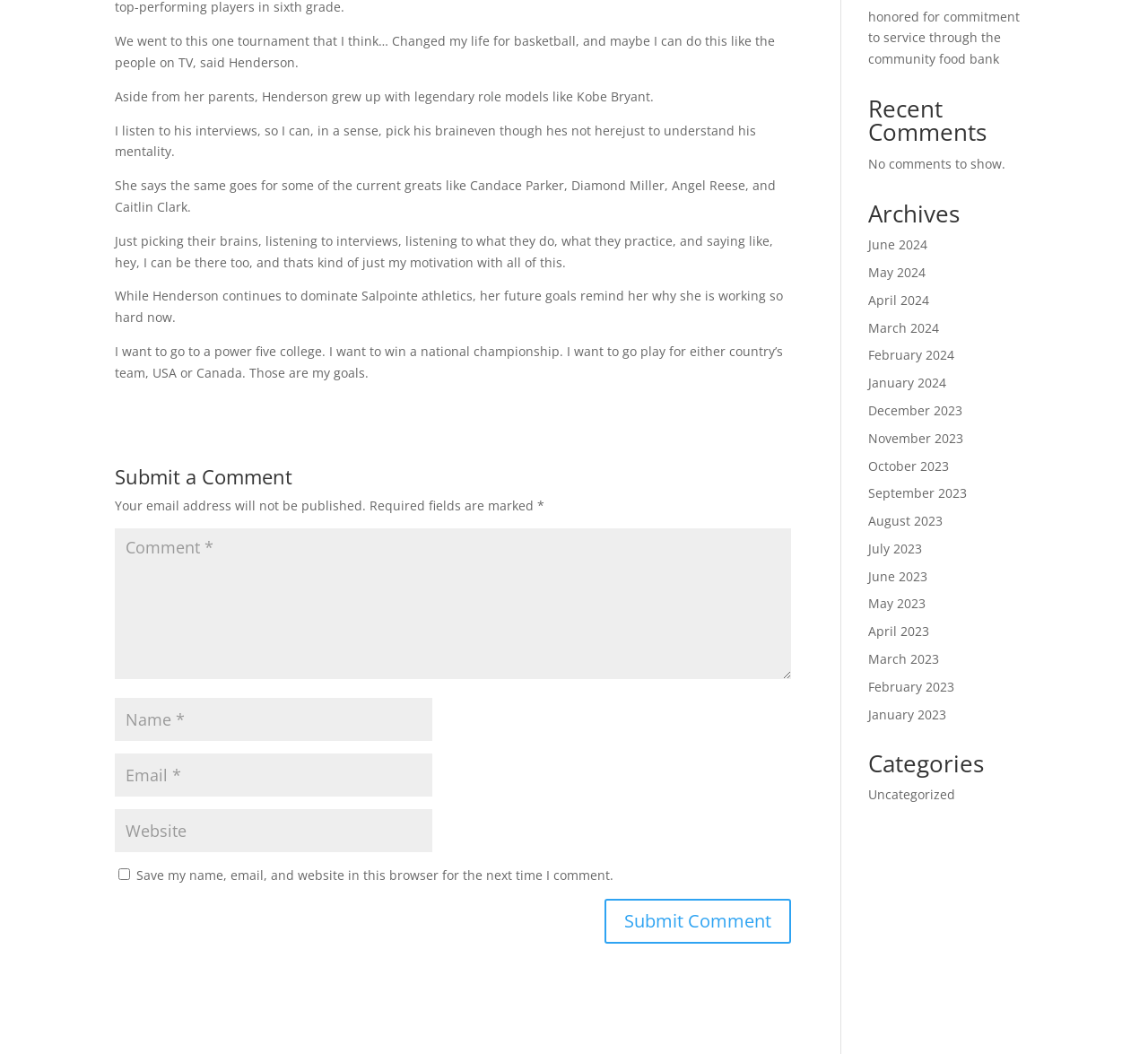Identify the bounding box coordinates of the HTML element based on this description: "Commanders News".

None